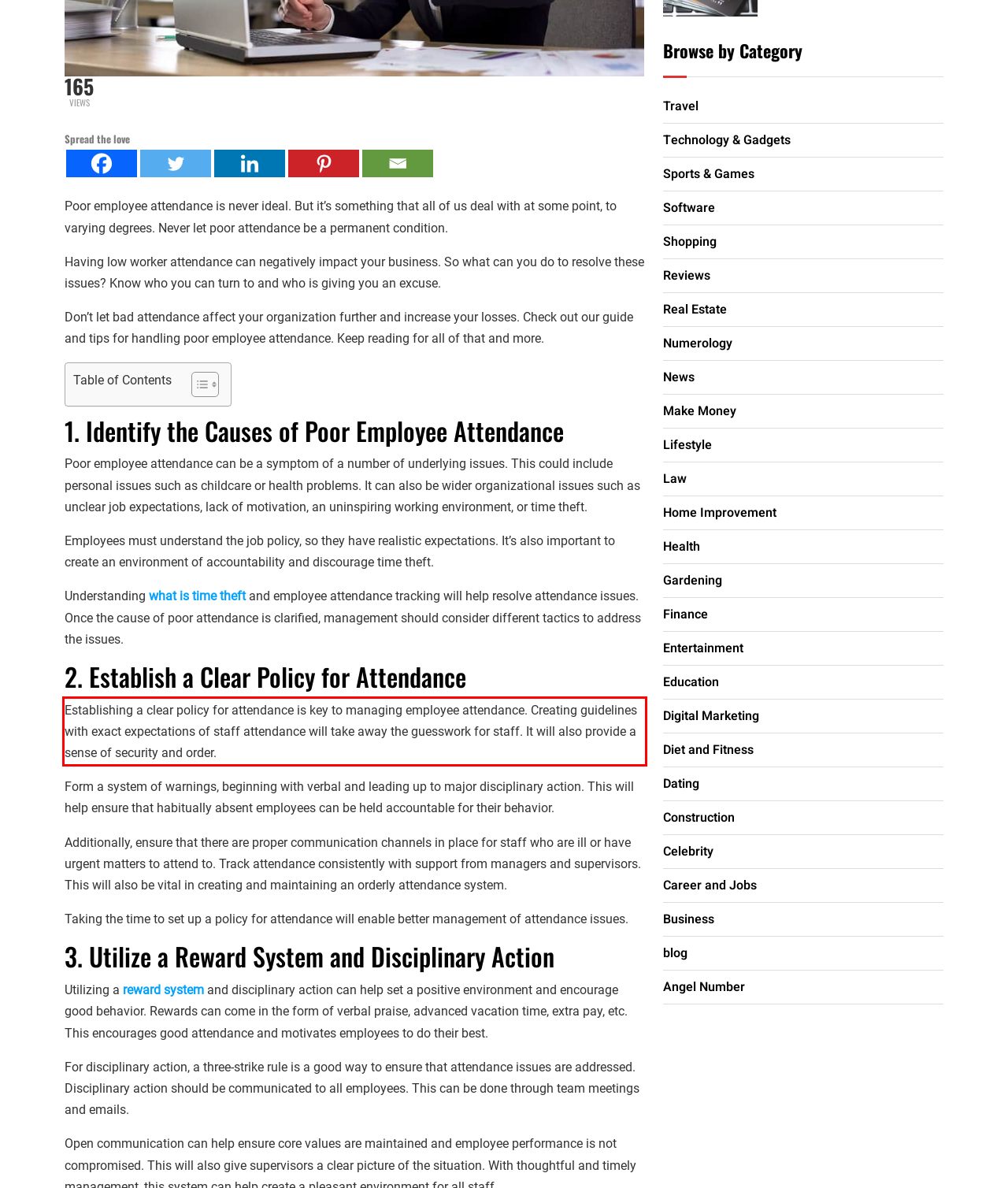You are given a screenshot showing a webpage with a red bounding box. Perform OCR to capture the text within the red bounding box.

Establishing a clear policy for attendance is key to managing employee attendance. Creating guidelines with exact expectations of staff attendance will take away the guesswork for staff. It will also provide a sense of security and order.